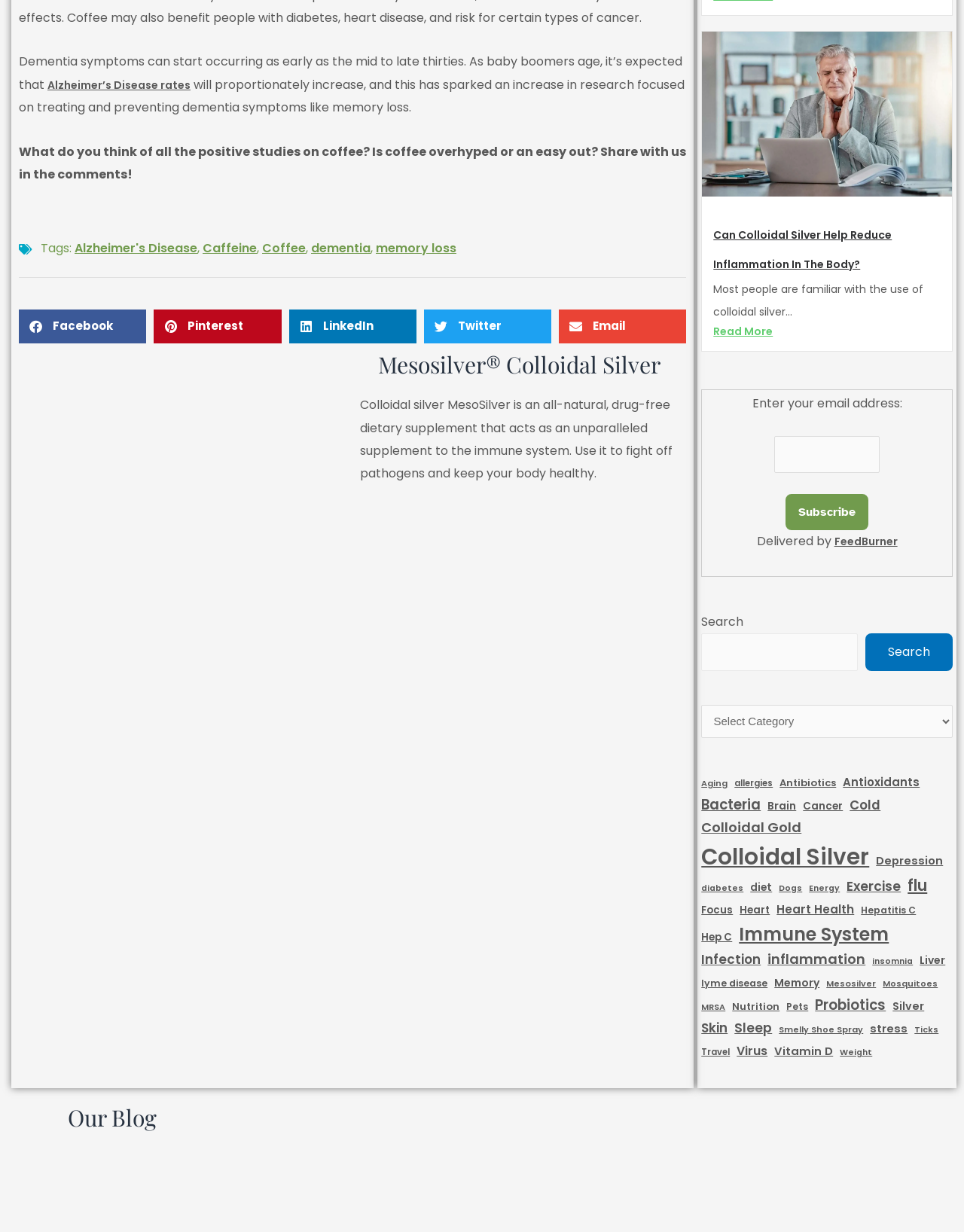Find the bounding box coordinates of the clickable element required to execute the following instruction: "Subscribe". Provide the coordinates as four float numbers between 0 and 1, i.e., [left, top, right, bottom].

[0.815, 0.401, 0.901, 0.43]